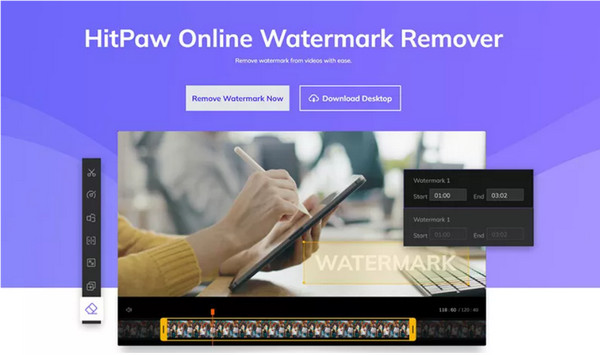Examine the image and give a thorough answer to the following question:
What is the focus of the illustration in the central part of the image?

The central part of the image features an illustration of a user interacting with the software, with a focus on the editing timeline at the bottom, which is where the user can edit and remove watermarks from their videos.